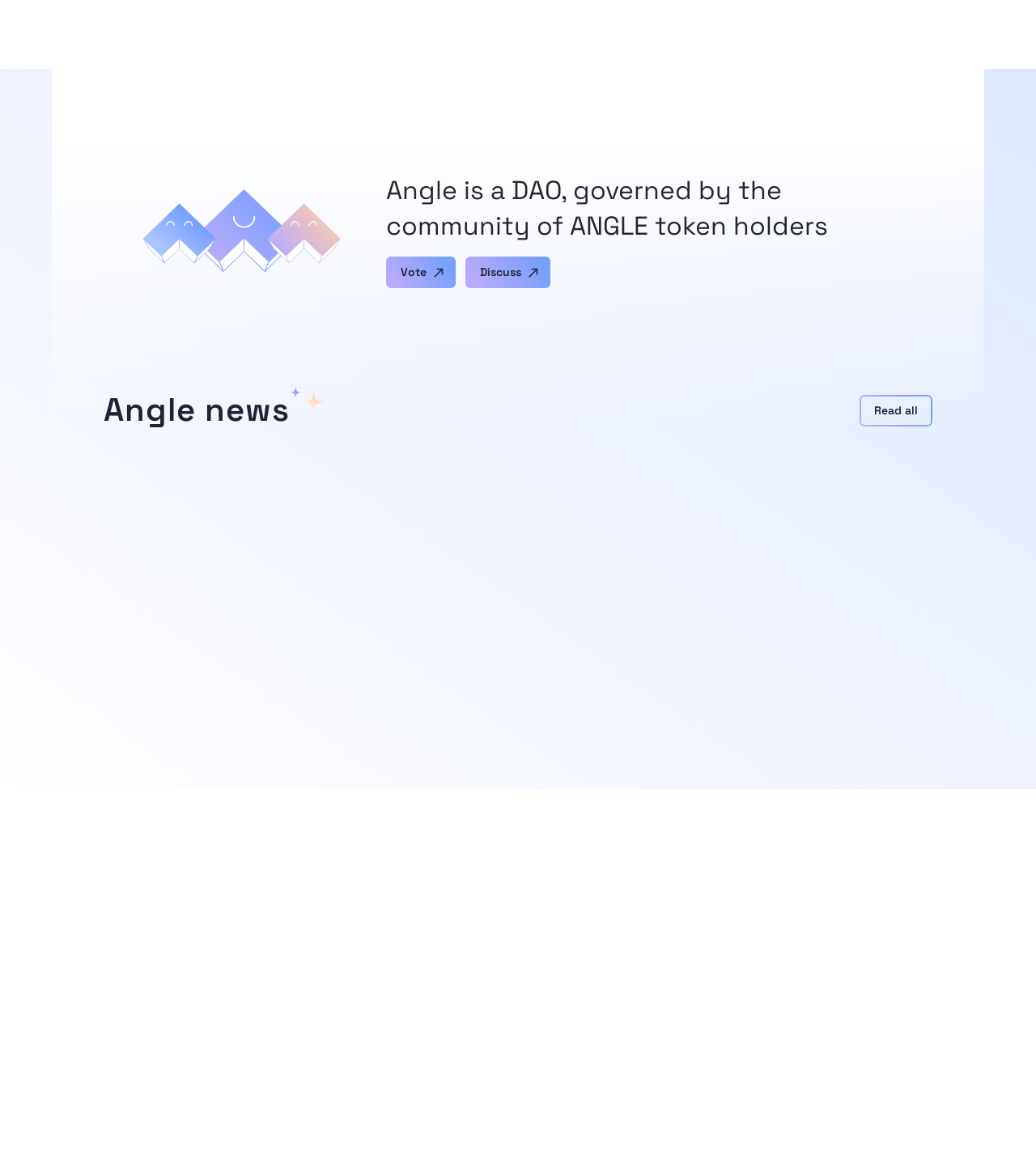Can you specify the bounding box coordinates of the area that needs to be clicked to fulfill the following instruction: "Modify Suffern Montessori School listing"?

None